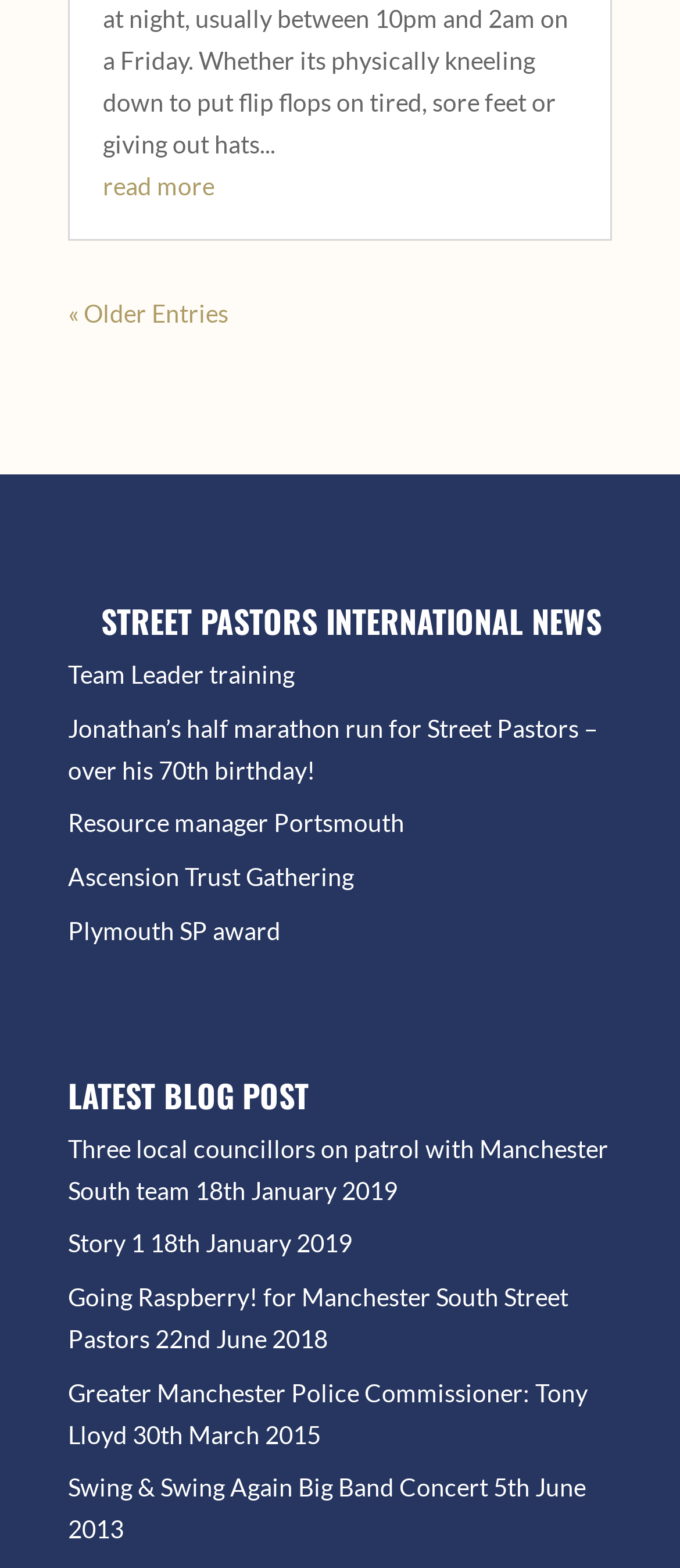Determine the bounding box coordinates for the area that needs to be clicked to fulfill this task: "learn about Team Leader training". The coordinates must be given as four float numbers between 0 and 1, i.e., [left, top, right, bottom].

[0.1, 0.421, 0.433, 0.439]